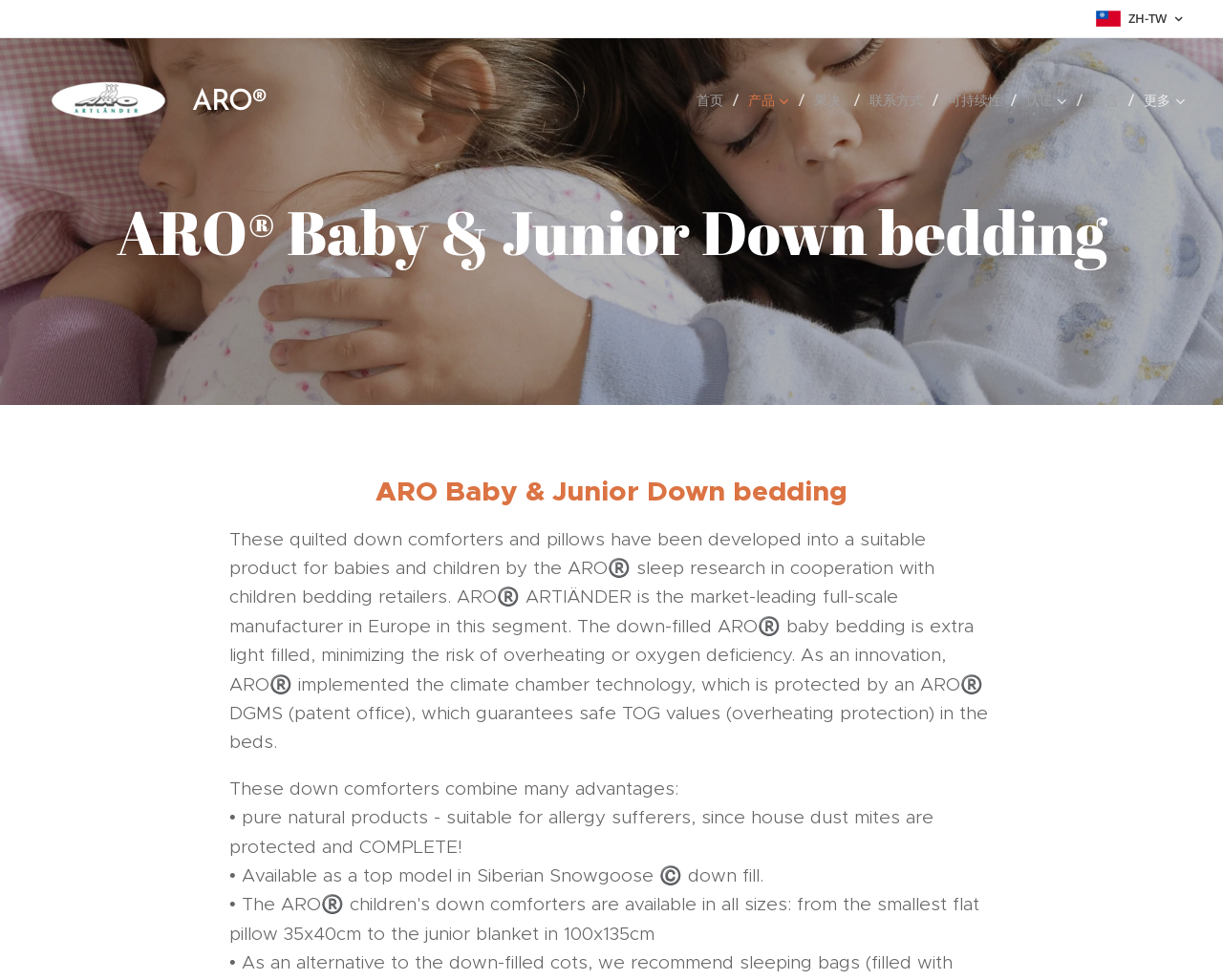What is the brand name of the baby bedding products?
Offer a detailed and full explanation in response to the question.

The brand name of the baby bedding products is ARO, which is mentioned in the heading 'ARO Baby & Junior Down bedding' and also in the text 'ARO® ARTLÄNDER is the market-leading full-scale manufacturer in Europe in this segment'.